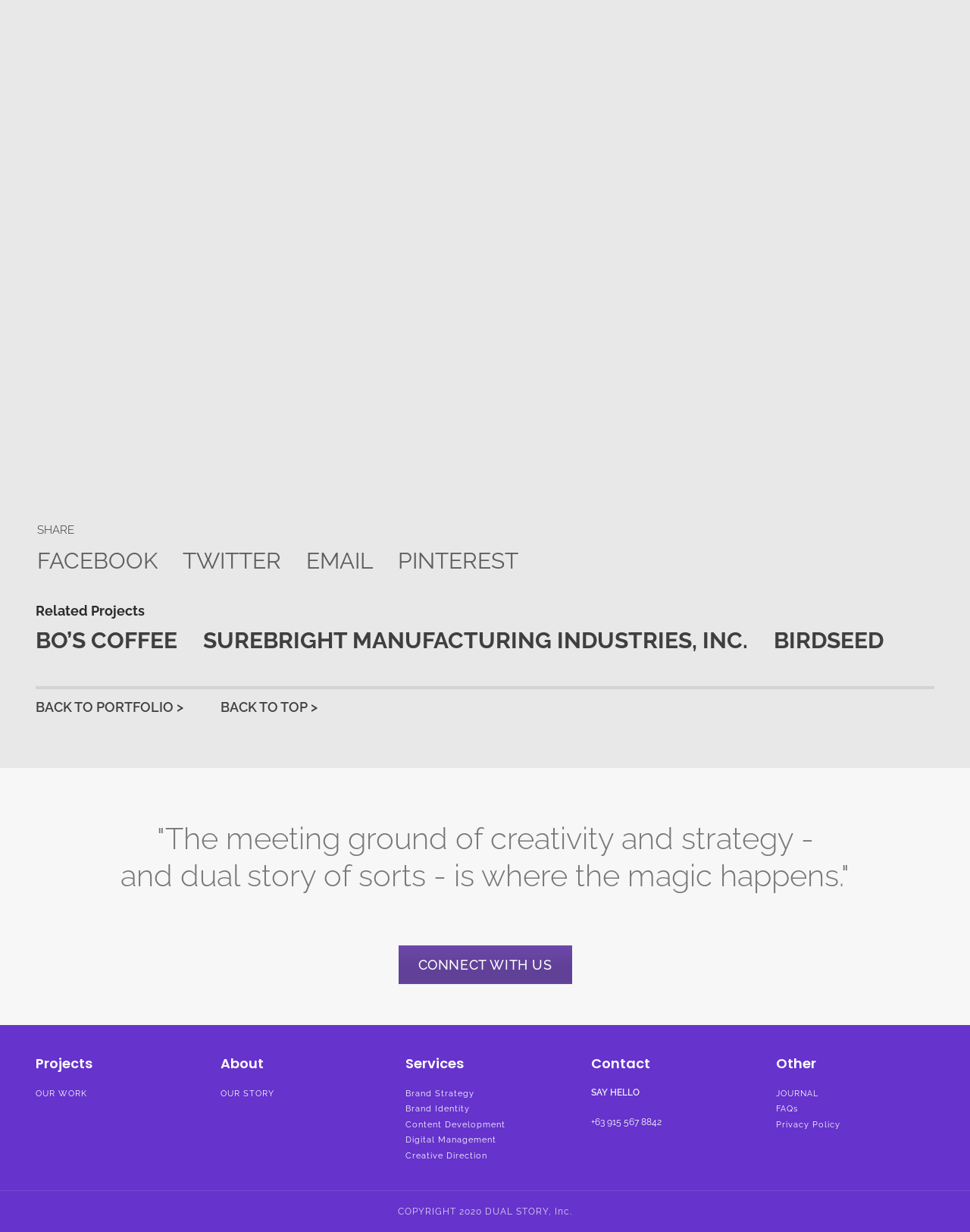Locate the bounding box coordinates of the area where you should click to accomplish the instruction: "View related project Bo’s Coffee".

[0.037, 0.509, 0.183, 0.53]